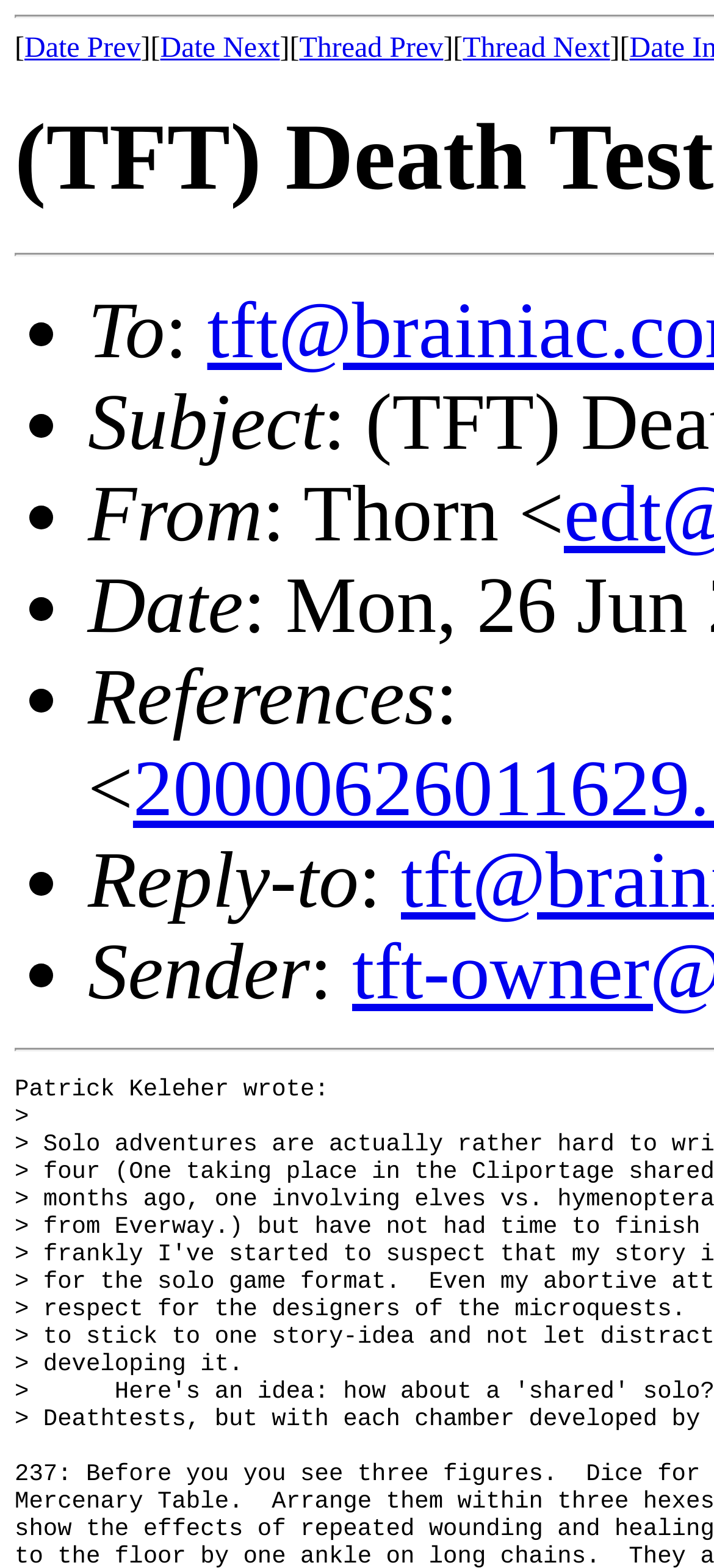Refer to the image and provide a thorough answer to this question:
What is the relationship between the 'From' and 'Sender' fields?

The 'From' and 'Sender' fields are likely related to the same person, as they are both used to identify the originator of an email. The 'From' field may display the sender's name, while the 'Sender' field may display their email address or other contact information.